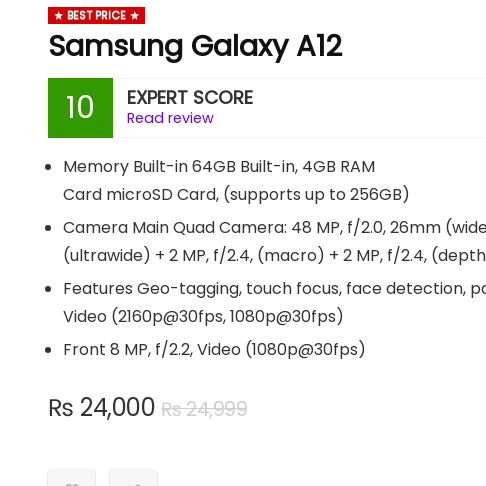What is the maximum storage expansion capacity of the Samsung Galaxy A12?
Use the image to answer the question with a single word or phrase.

256GB